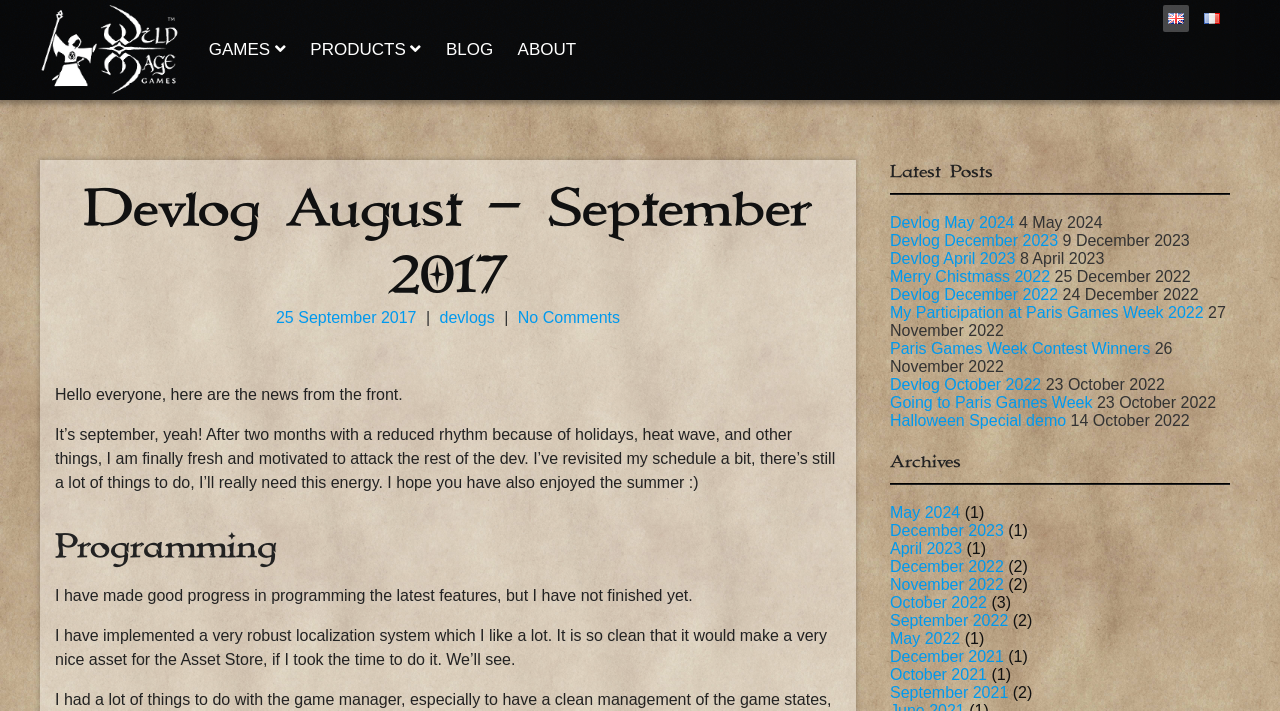What is the purpose of the 'Archives' section?
Could you please answer the question thoroughly and with as much detail as possible?

I determined the answer by looking at the 'Archives' section, which lists links to older blog posts organized by month and year, suggesting that its purpose is to provide access to archived content.